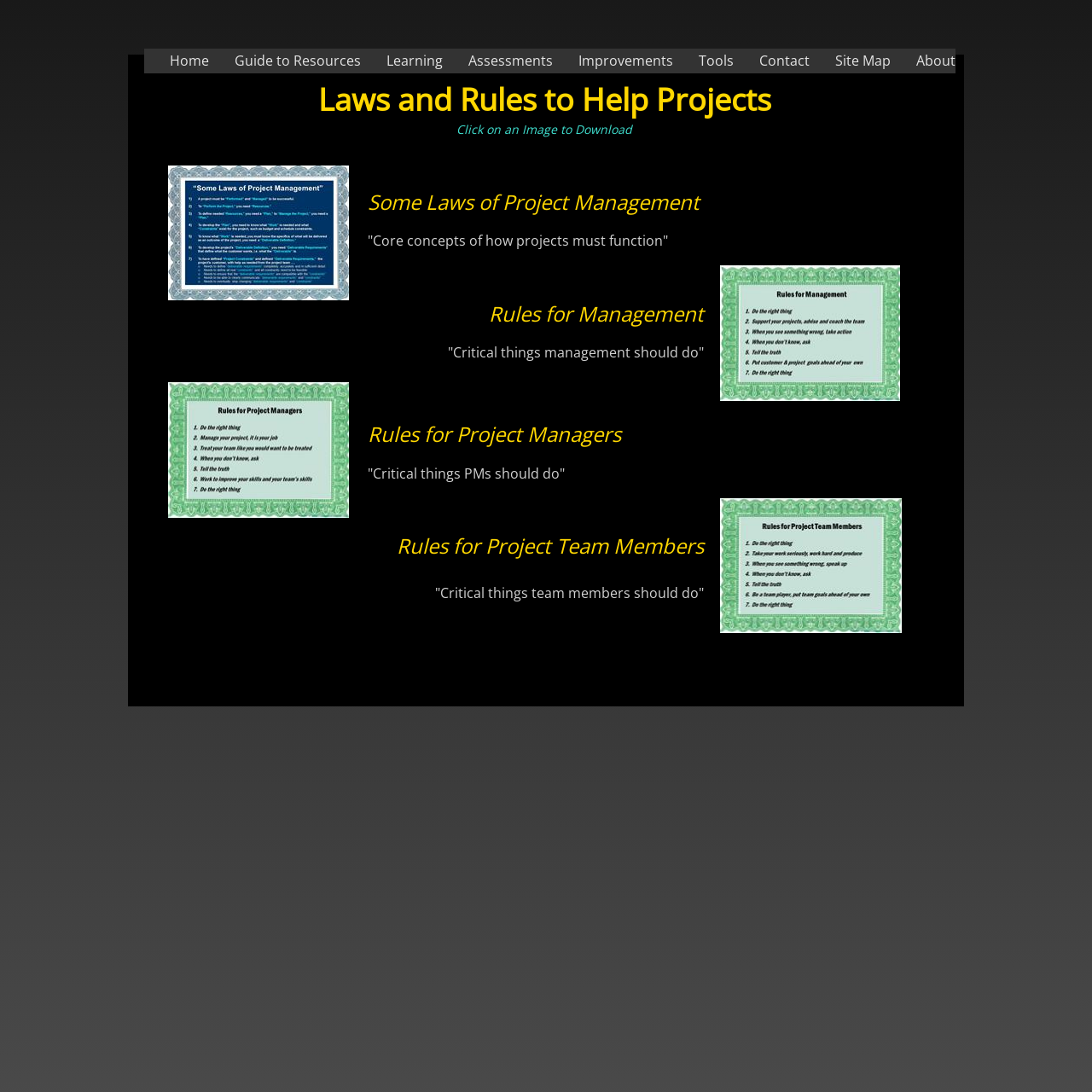Summarize the webpage comprehensively, mentioning all visible components.

This webpage is about project management, specifically focusing on laws and rules for management, project managers, and project team members. At the top, there is a navigation menu with 8 links: Home, Guide to Resources, Learning, Assessments, Improvements, Tools, Contact, and Site Map, which are evenly spaced and aligned horizontally.

Below the navigation menu, there is a heading that reads "Laws and Rules to Help Projects". Underneath this heading, there is a section with the title "Click on an Image to Download" and four images arranged in a 2x2 grid. The images are positioned in the middle of the page, with two images on the left and two on the right.

The main content of the page is divided into four sections, each with a heading and a descriptive text. The first section is about "Some Laws of Project Management", which is located on the left side of the page. The second section is about "Rules for Management", positioned below the first section. The third section is about "Rules for Project Managers", located on the left side of the page, below the second section. The fourth section is about "Rules for Project Team Members", positioned below the third section.

Each section has a brief descriptive text that summarizes the critical things that management, project managers, and project team members should do. The text is concise and easy to read, with a clear hierarchy of headings and sections. Overall, the webpage is well-organized and easy to navigate, with a clear focus on providing guidance and resources for project management.